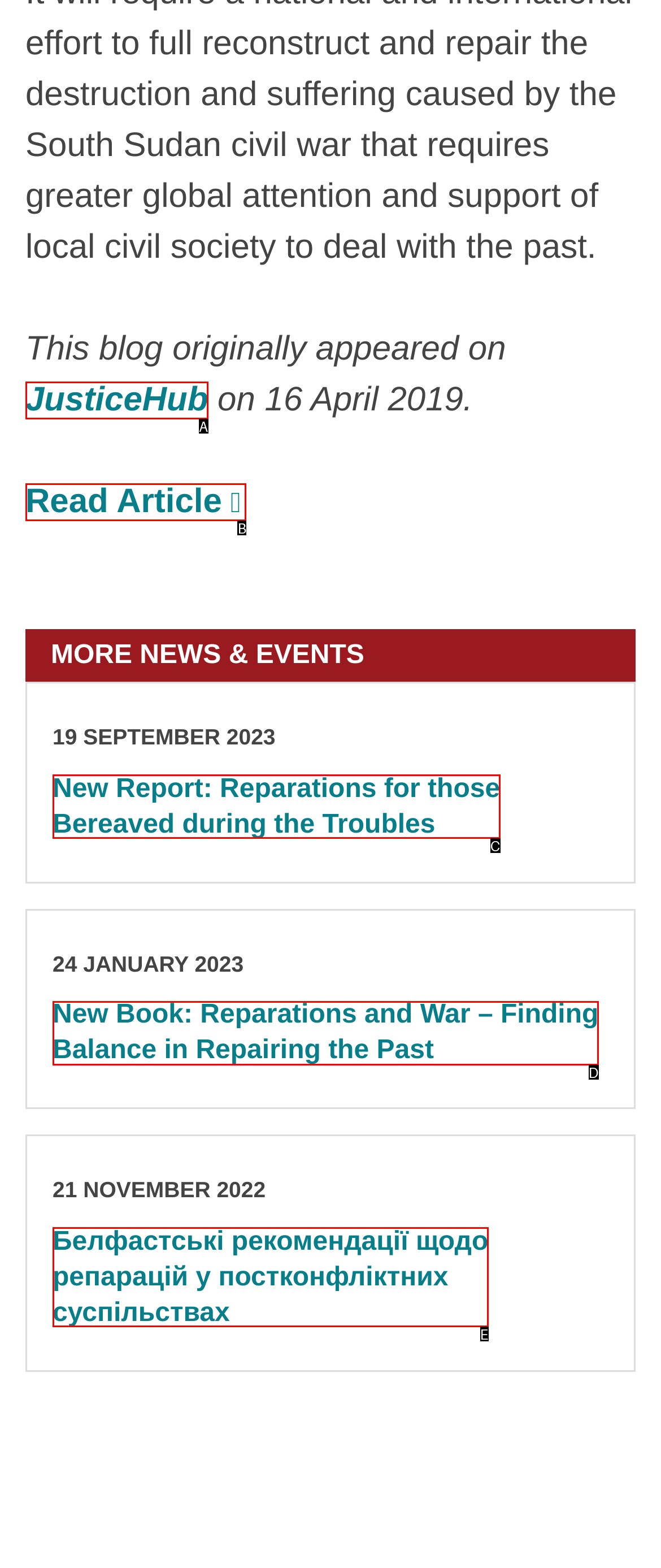Based on the description: JusticeHub, identify the matching lettered UI element.
Answer by indicating the letter from the choices.

A